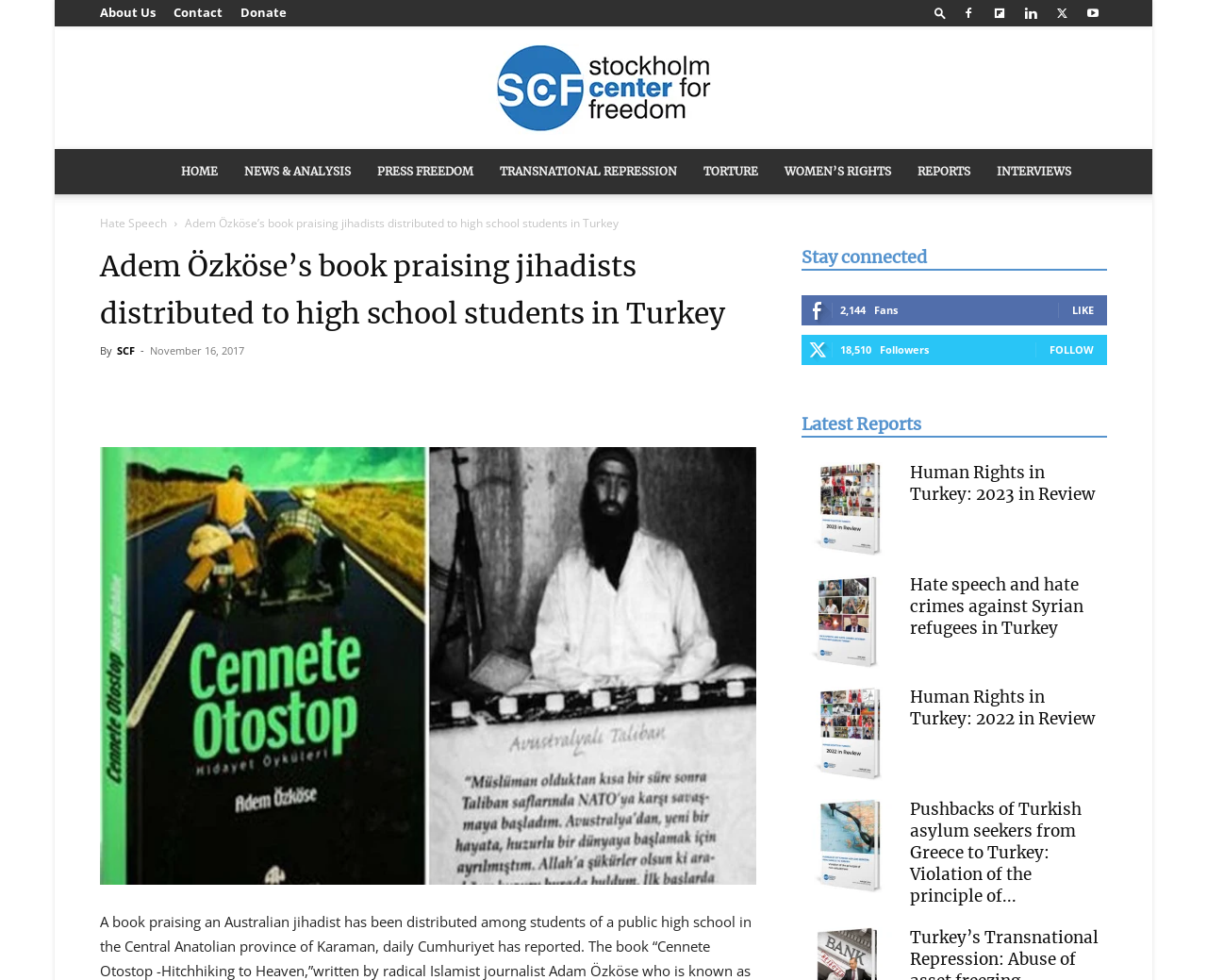Craft a detailed narrative of the webpage's structure and content.

This webpage is about the Stockholm Center for Freedom, a human rights organization. At the top, there are several links to different sections of the website, including "About Us", "Contact", "Donate", and a search button. Below this, there is a large header with the title "Adem Özköse's book praising jihadists distributed to high school students in Turkey" and a subheading "By SCF" with a date "November 16, 2017". 

To the right of the header, there are social media links and a "Share" button. Below the header, there is a large image. On the right side of the page, there are several sections, including "Stay connected" with a Facebook page and a "LIKE" and "FOLLOW" button, and "Latest Reports" with several links to reports on human rights issues in Turkey, each with a brief title and an image.